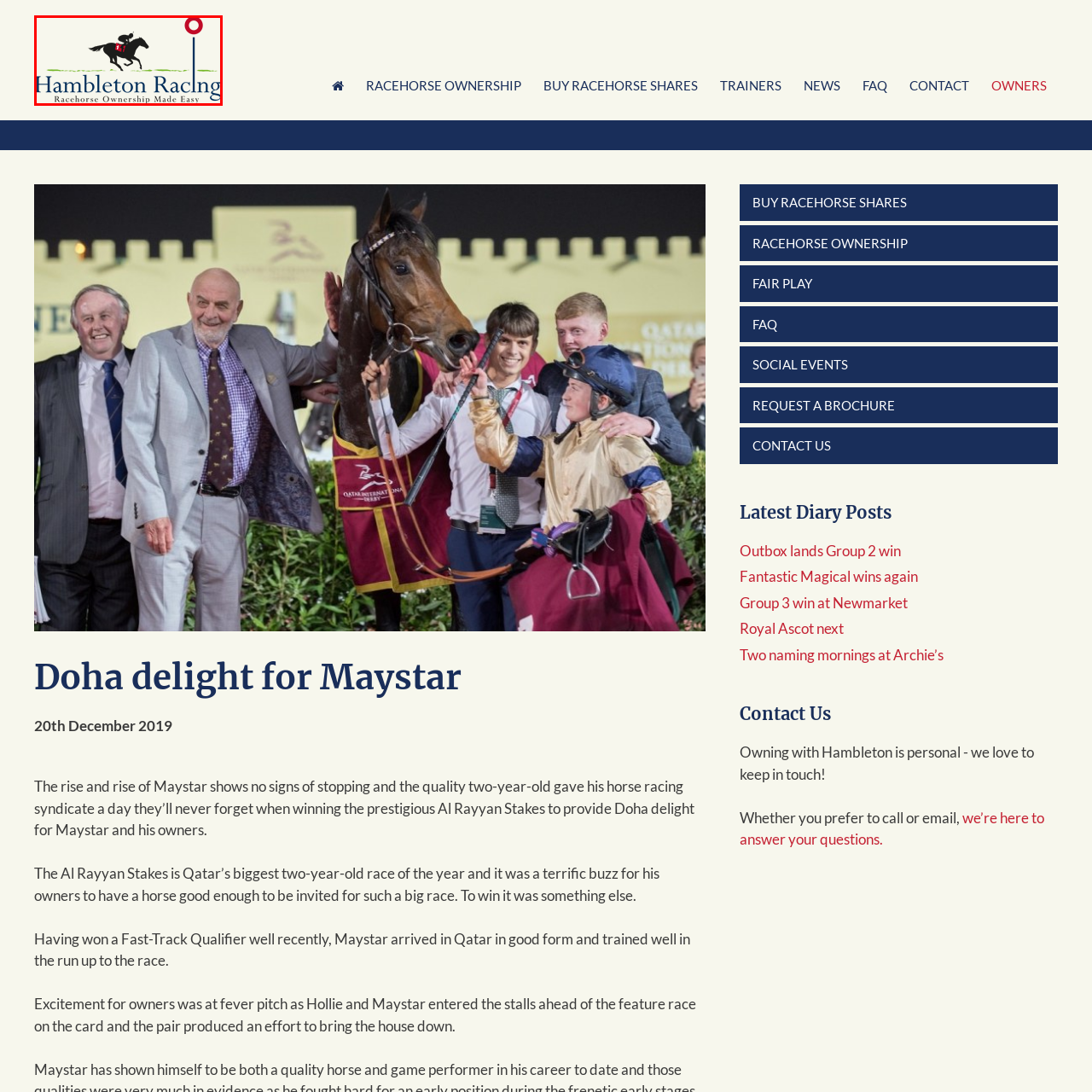What color represents passion and energy in the logo?
Study the image within the red bounding box and provide a detailed response to the question.

The logo's color scheme combines dark tones with a vibrant red accent, which represents passion and energy in the world of racing, indicating that the vibrant red color is associated with these qualities.